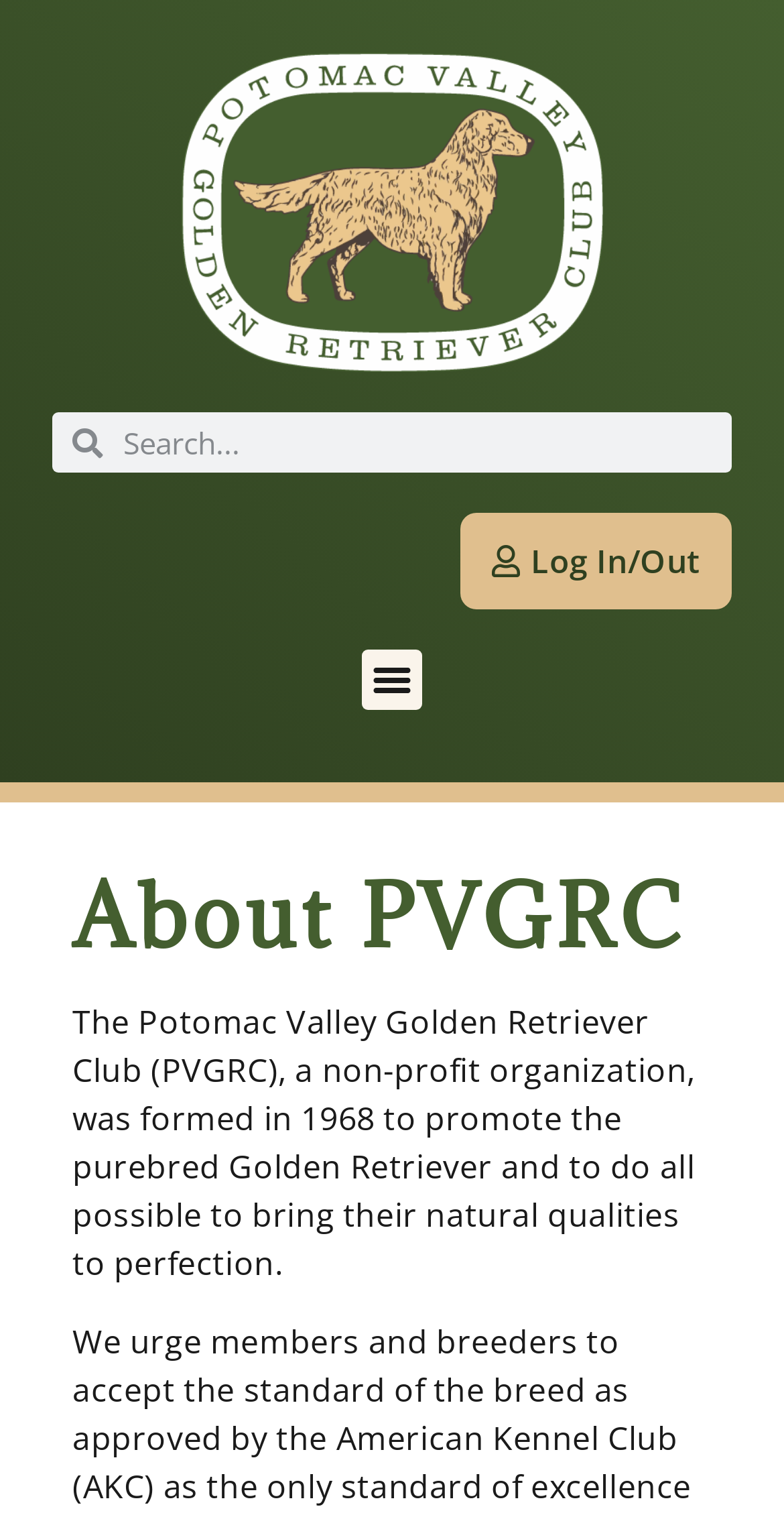What is the position of the search box?
Answer with a single word or short phrase according to what you see in the image.

Top right